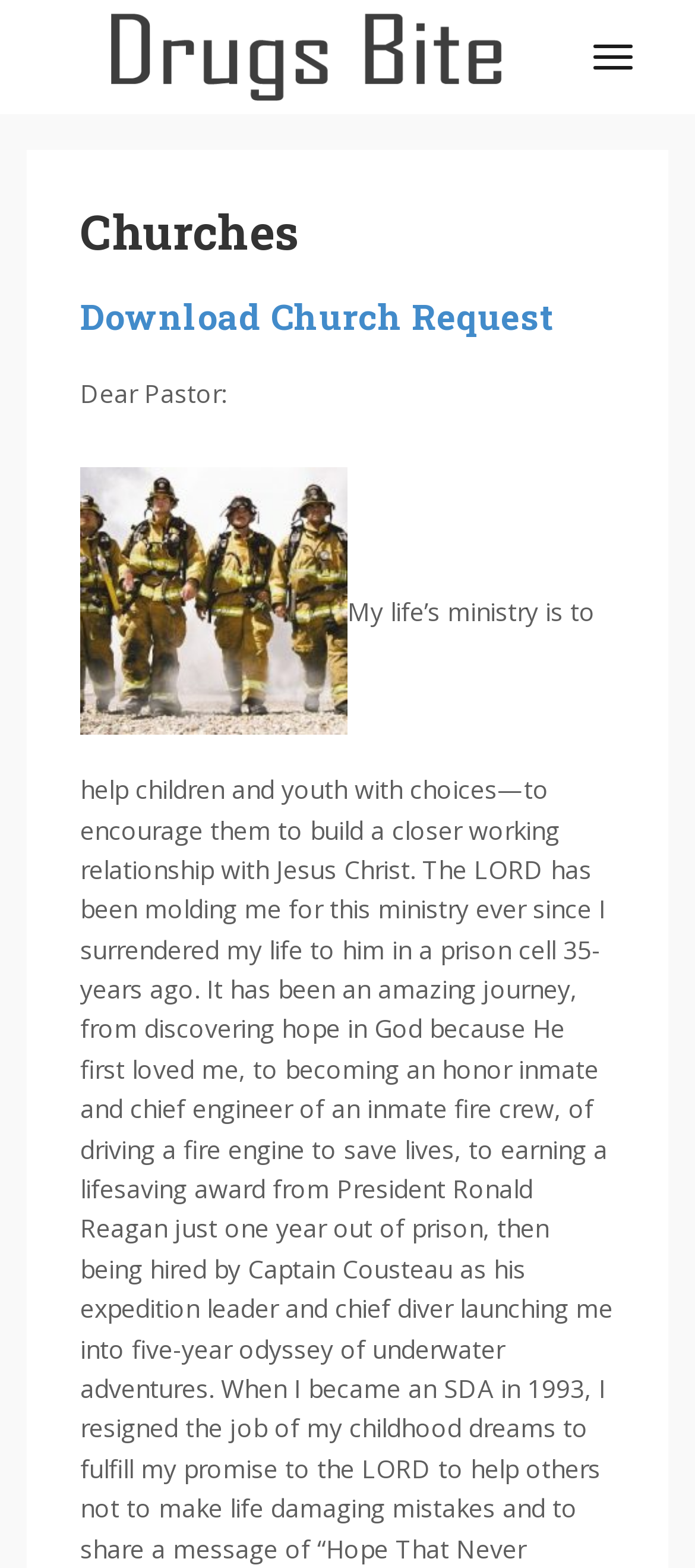What is the text following 'Dear Pastor:'?
Based on the image, please offer an in-depth response to the question.

The StaticText element 'Dear Pastor:' does not have any adjacent text elements, suggesting that it is a standalone text without any following content.